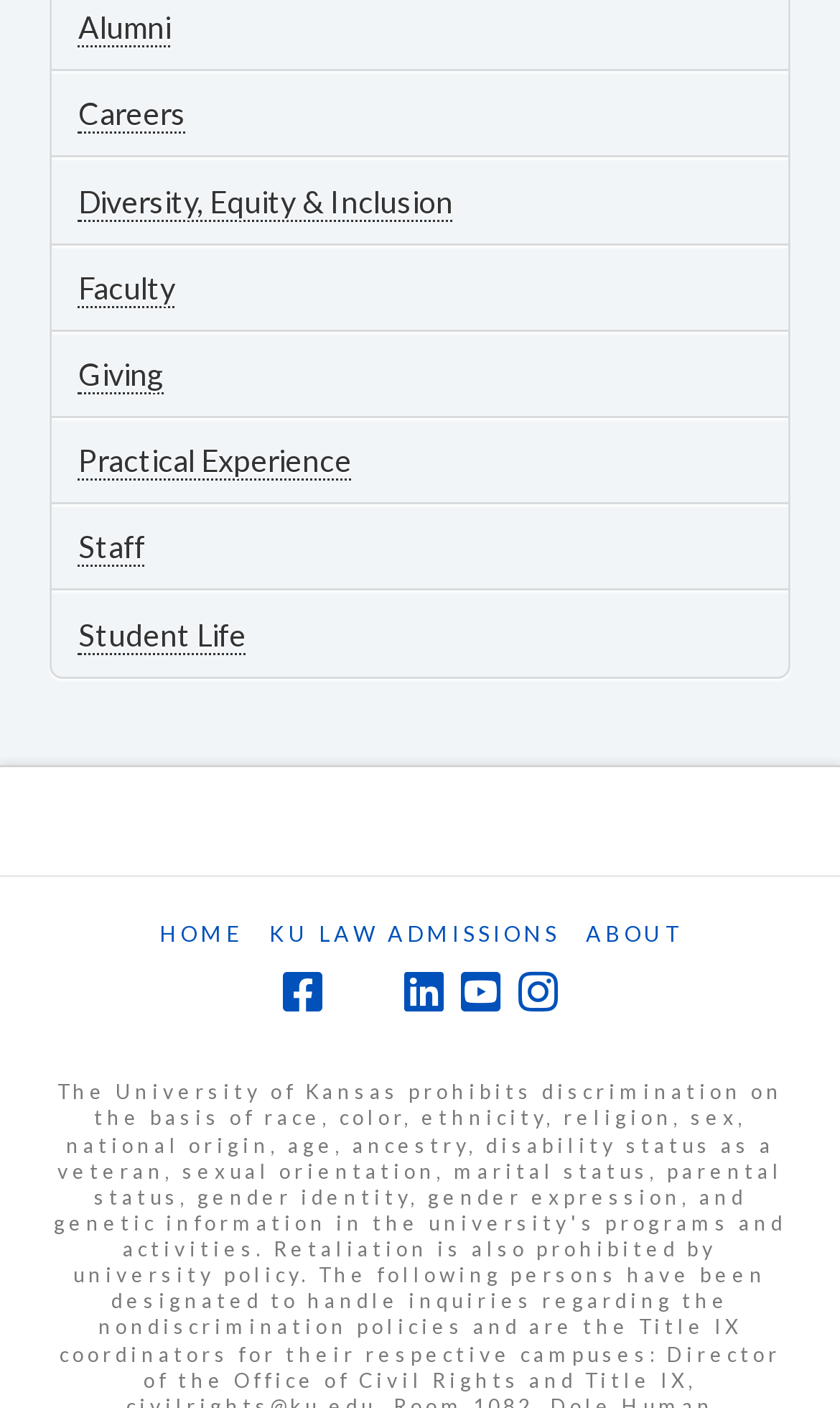Provide the bounding box coordinates for the specified HTML element described in this description: "Diversity, Equity & Inclusion". The coordinates should be four float numbers ranging from 0 to 1, in the format [left, top, right, bottom].

[0.093, 0.129, 0.539, 0.157]